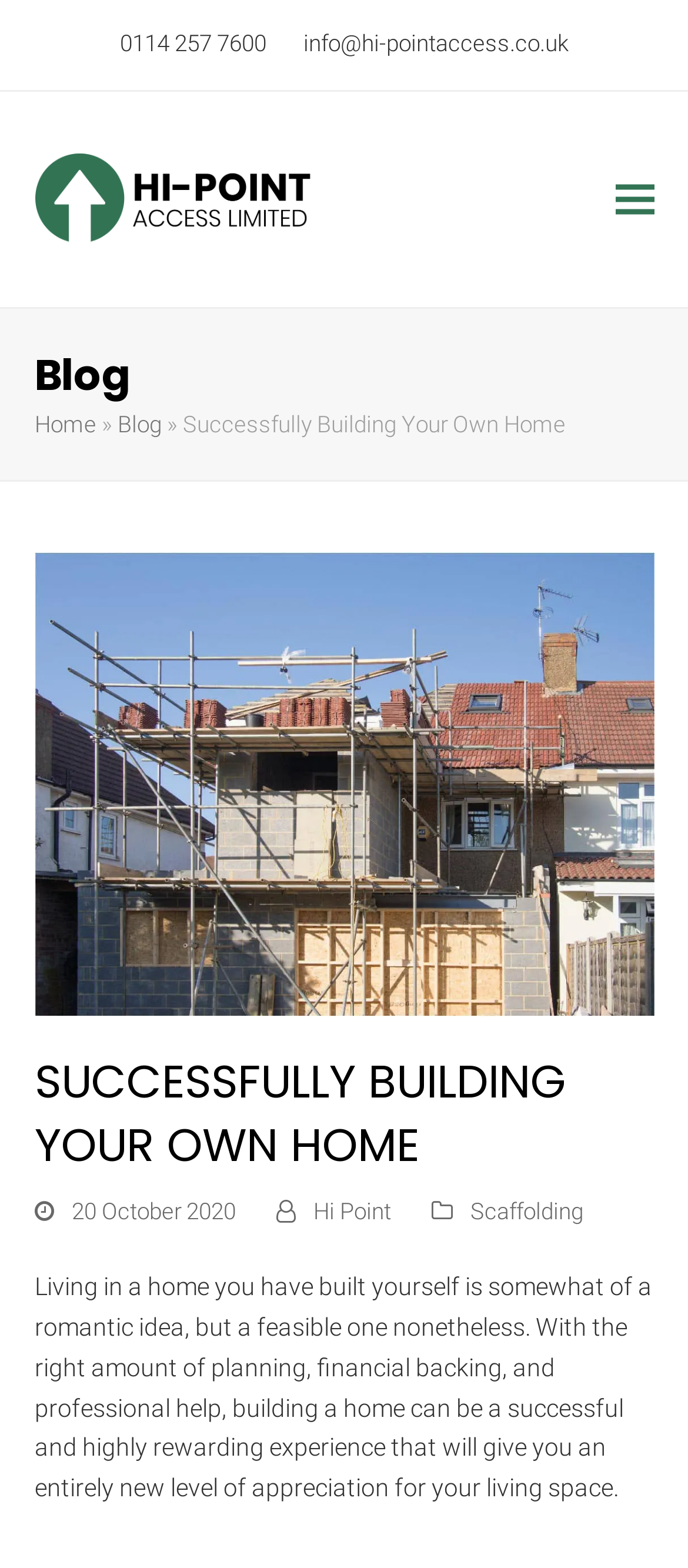Reply to the question with a brief word or phrase: What is the phone number to contact Hi-Point?

0114 257 7600